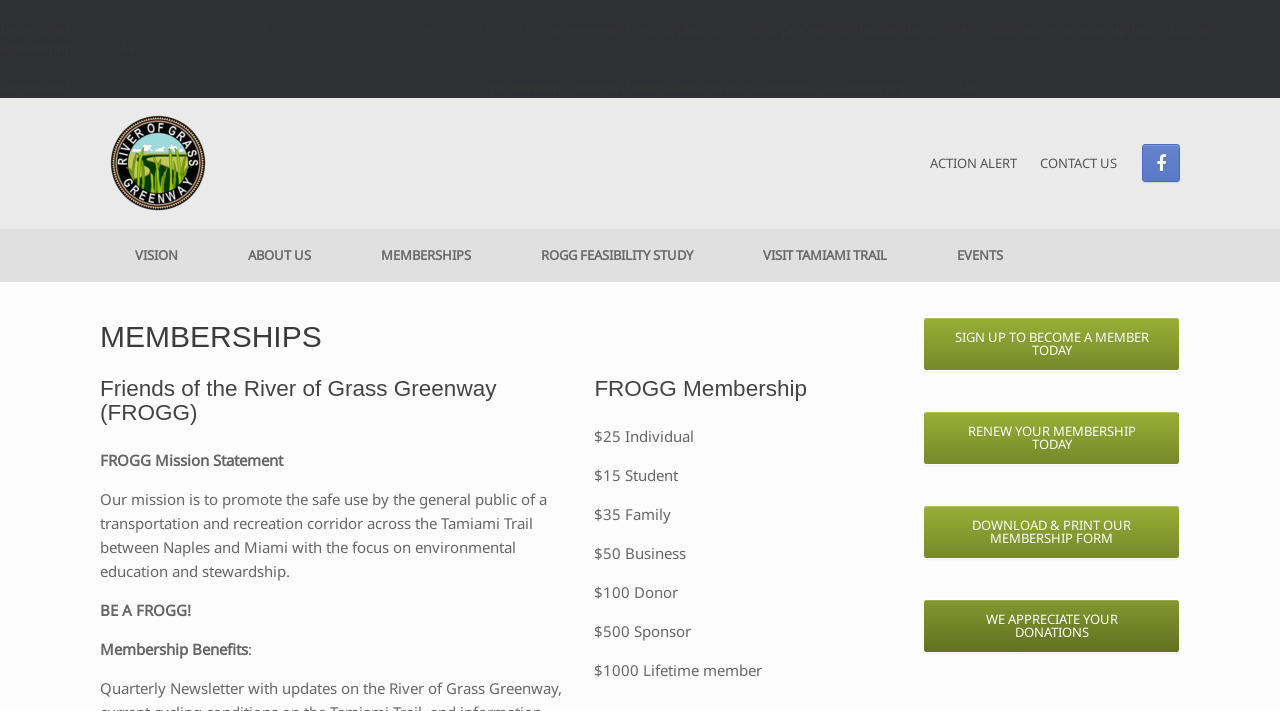What is the focus of the organization?
Answer the question in a detailed and comprehensive manner.

I found this answer by reading the mission statement of the organization which states that the focus is on environmental education and stewardship.